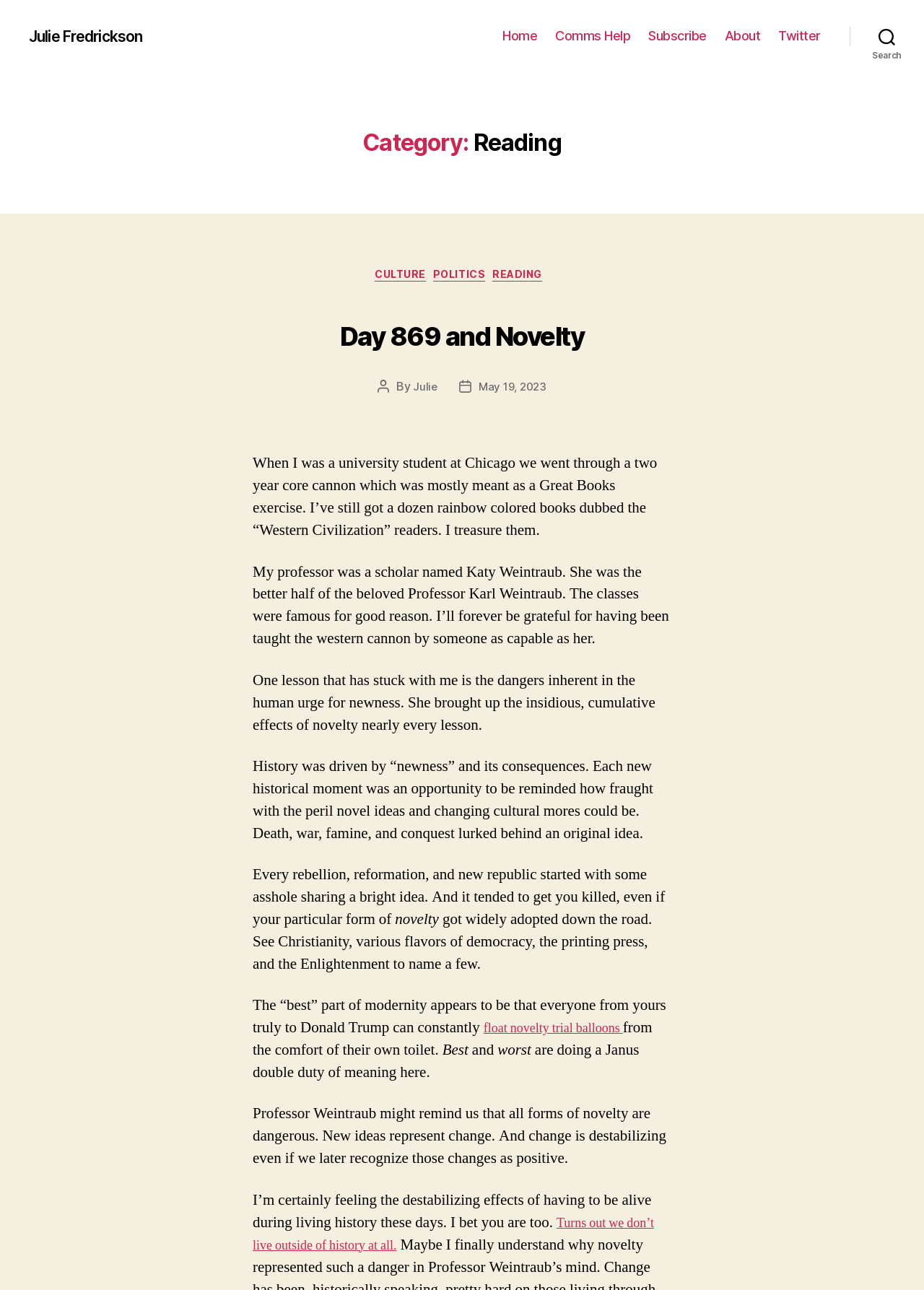Please look at the image and answer the question with a detailed explanation: What is the category of the current post?

The category of the current post can be determined by looking at the heading 'Category: Reading' which is located at the top of the webpage, indicating that the current post belongs to the 'Reading' category.